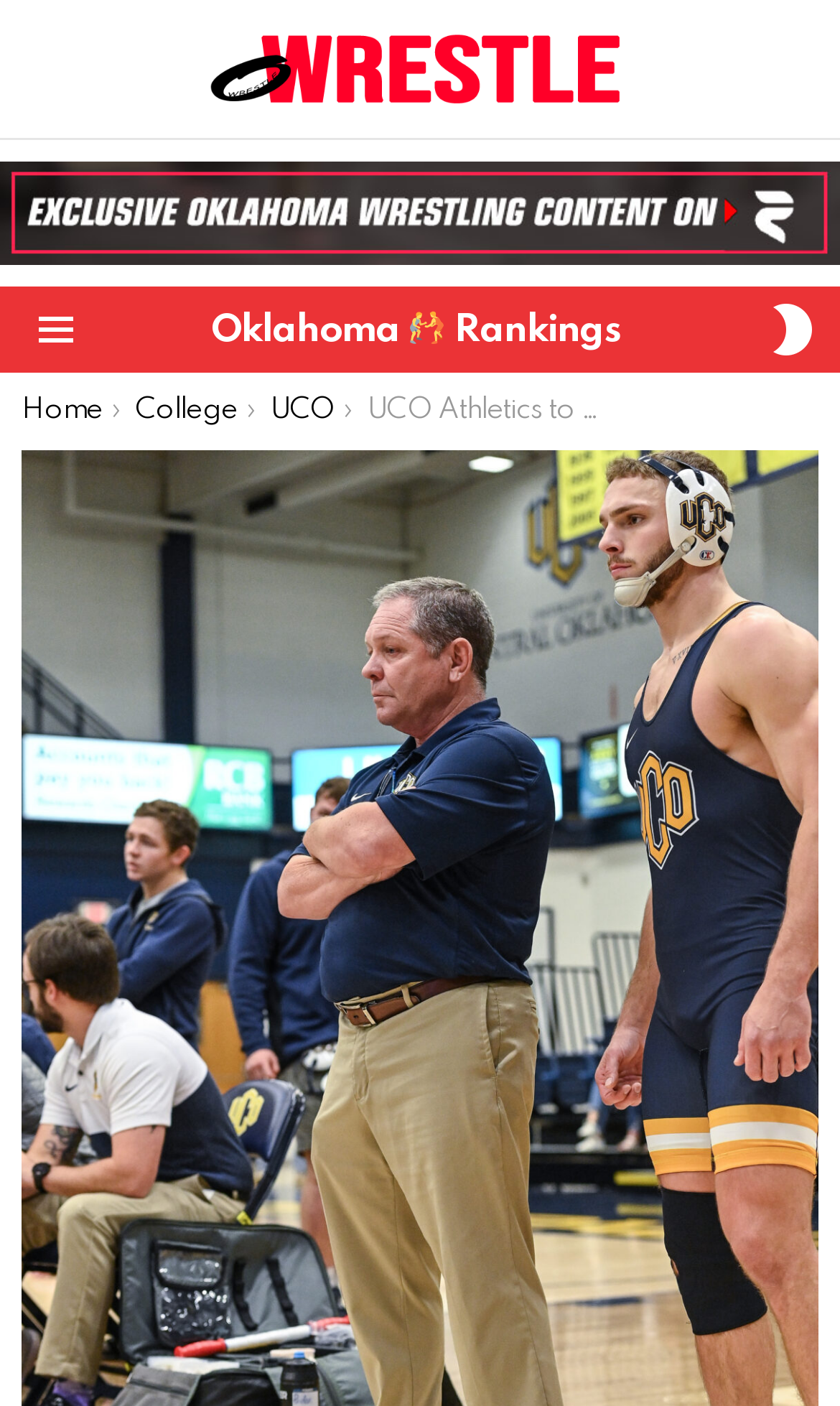Respond with a single word or phrase to the following question:
How many buttons are on the webpage?

1